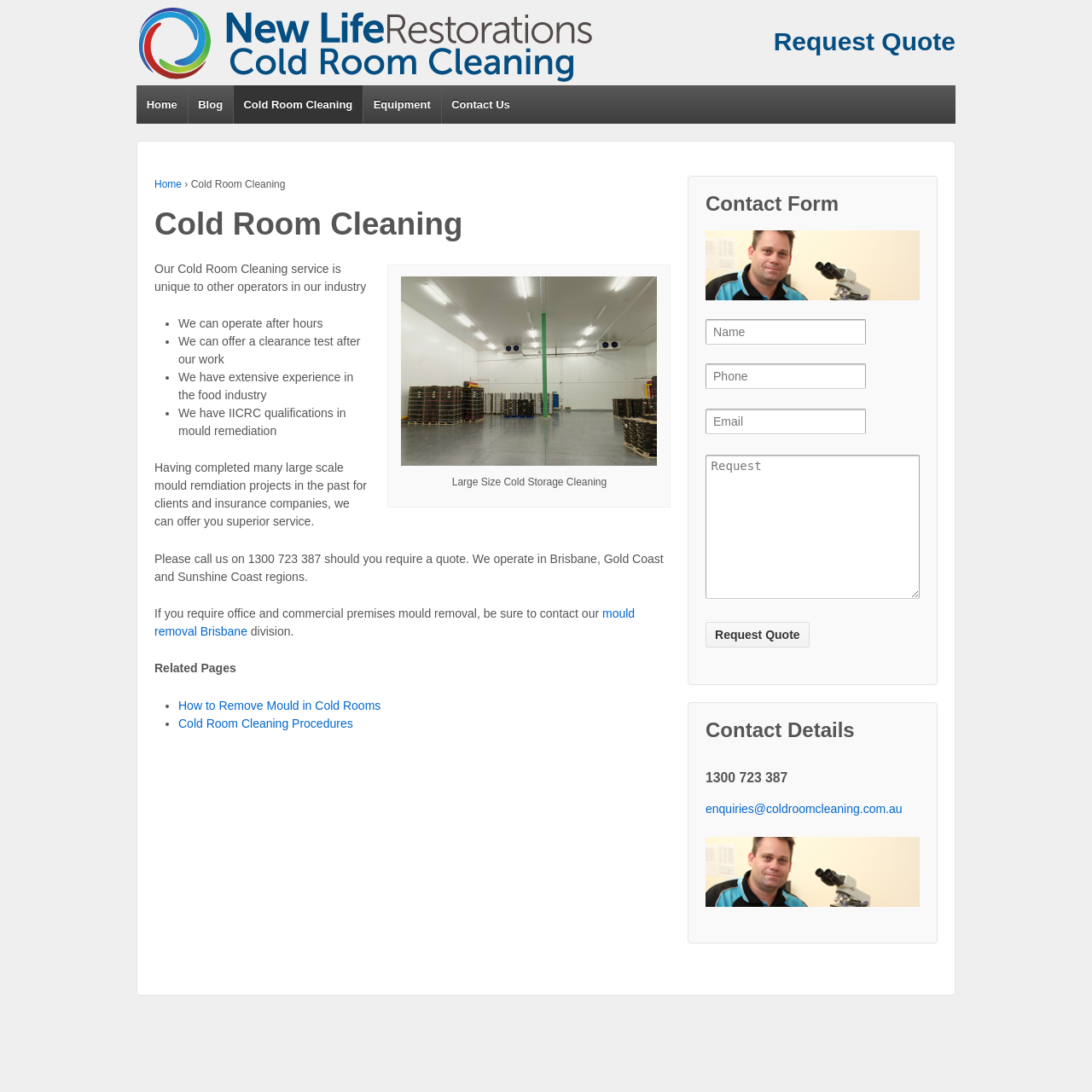What is the company's phone number?
Using the image provided, answer with just one word or phrase.

1300 723 387